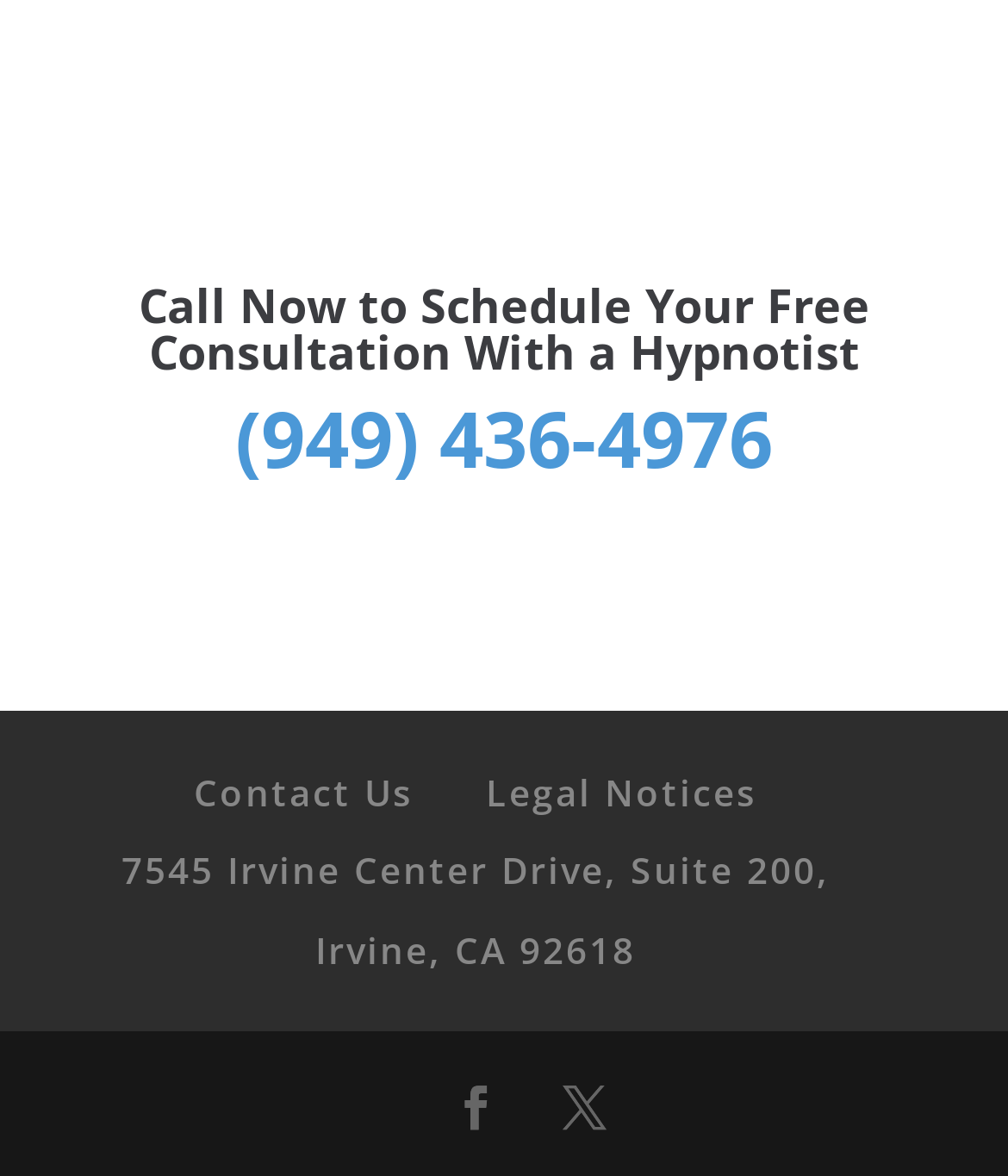What is the address of the hypnotist's office?
Can you offer a detailed and complete answer to this question?

The address can be found in the link element, which is located at the bottom of the webpage, indicated by its bounding box coordinates [0.121, 0.72, 0.823, 0.829]. The text content of the link is the address of the hypnotist's office.